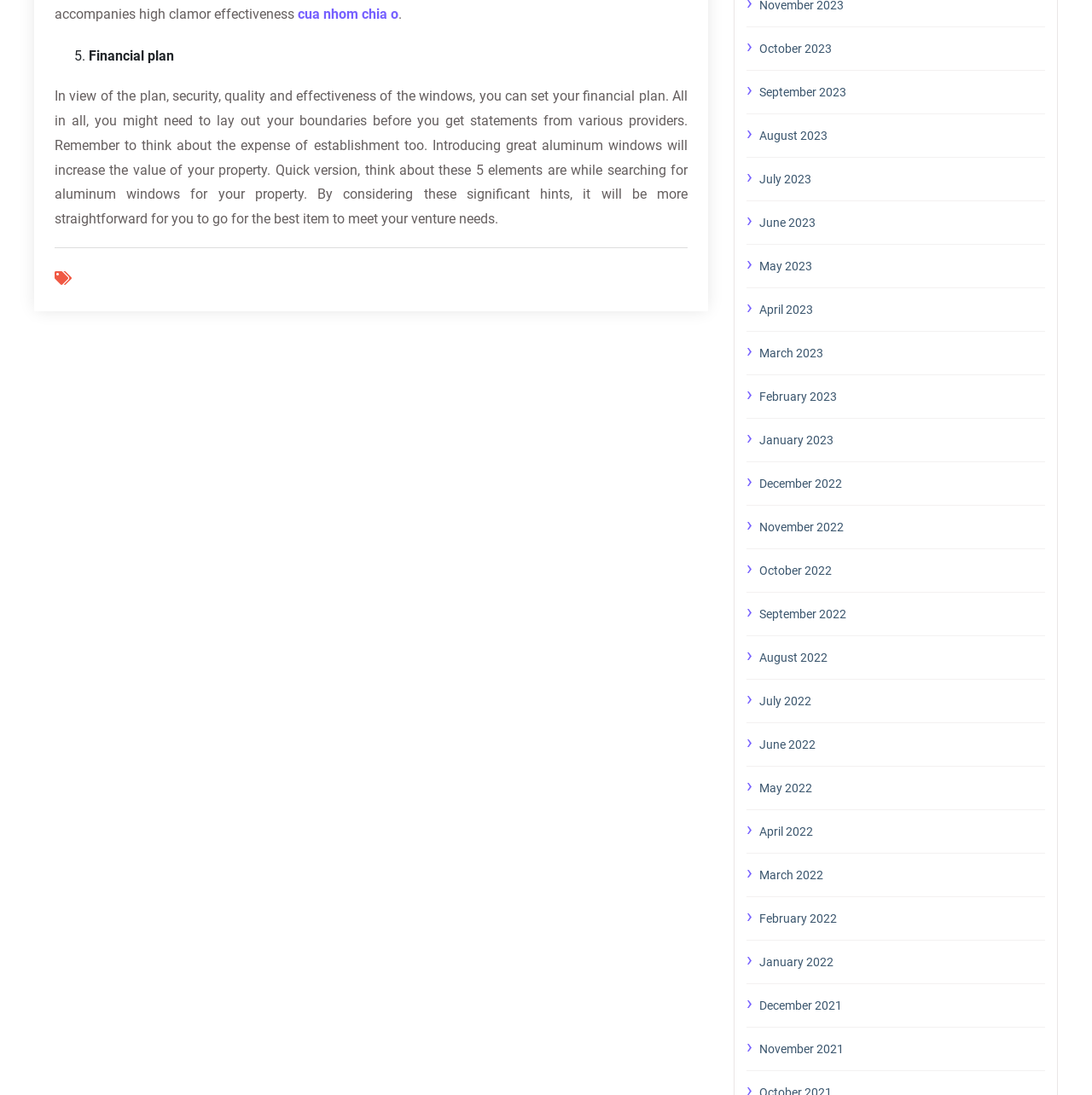What is the time period covered by the links on the right side?
Carefully analyze the image and provide a detailed answer to the question.

The links on the right side of the webpage cover a time period from 2021 to 2023, with each link representing a month from December 2021 to October 2023.